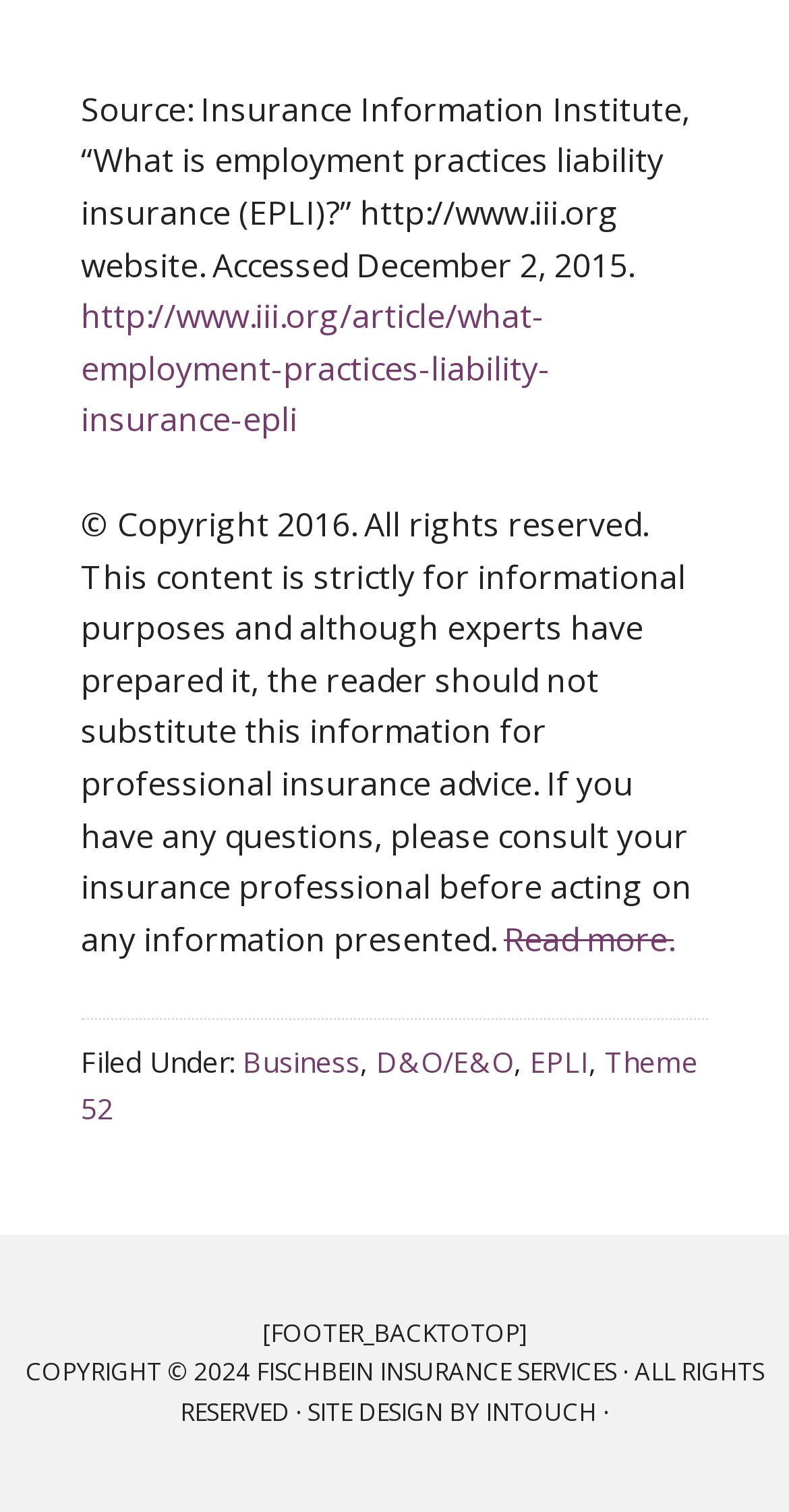Based on the image, give a detailed response to the question: What is the copyright year of this website?

The copyright year of this website is mentioned at the bottom of the page, which is 'COPYRIGHT © 2024'.